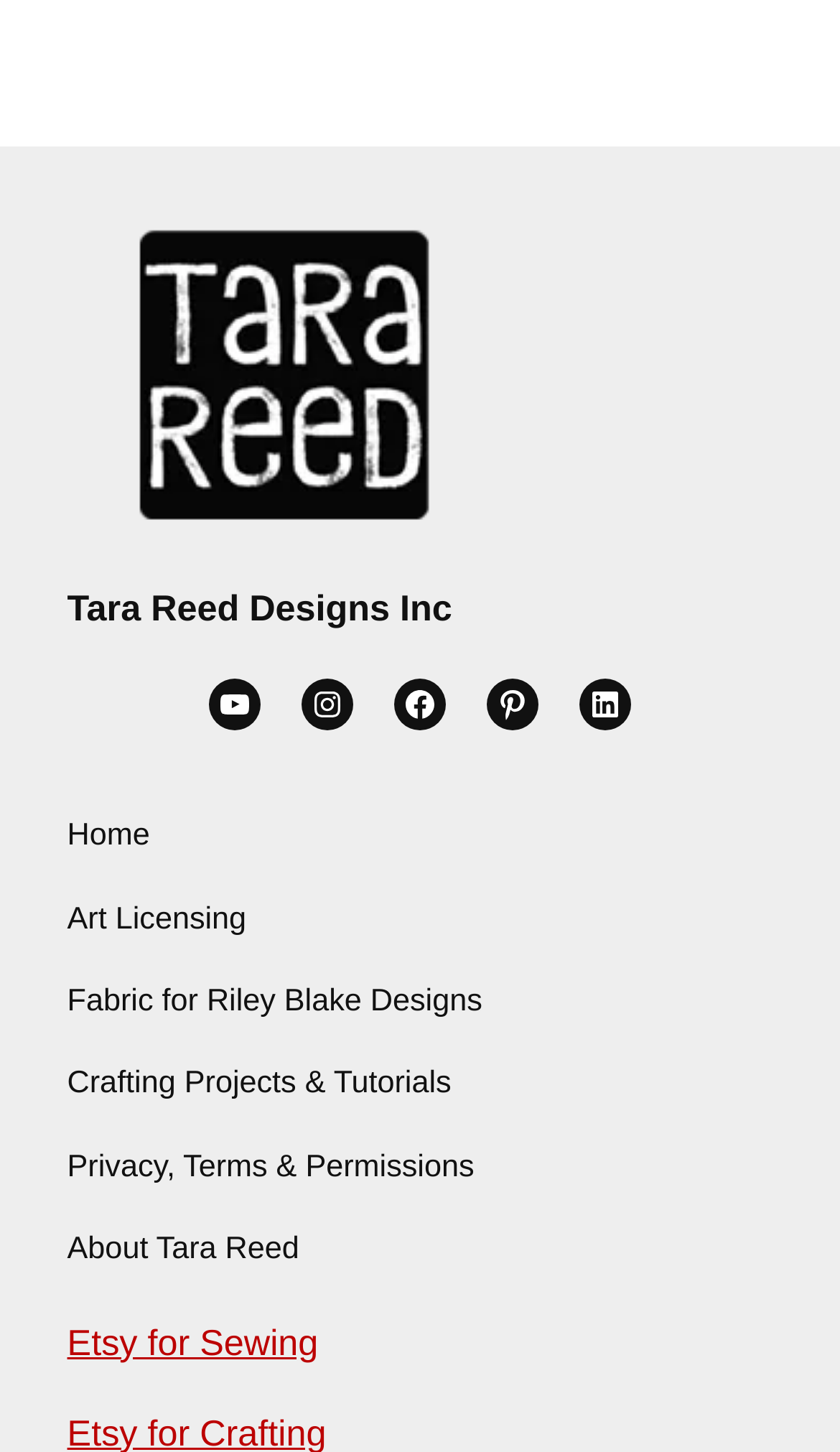What is the name of the company?
Please answer the question with a detailed and comprehensive explanation.

The name of the company can be found in the link at the top of the webpage, which says 'Tara Reed Designs Inc'.